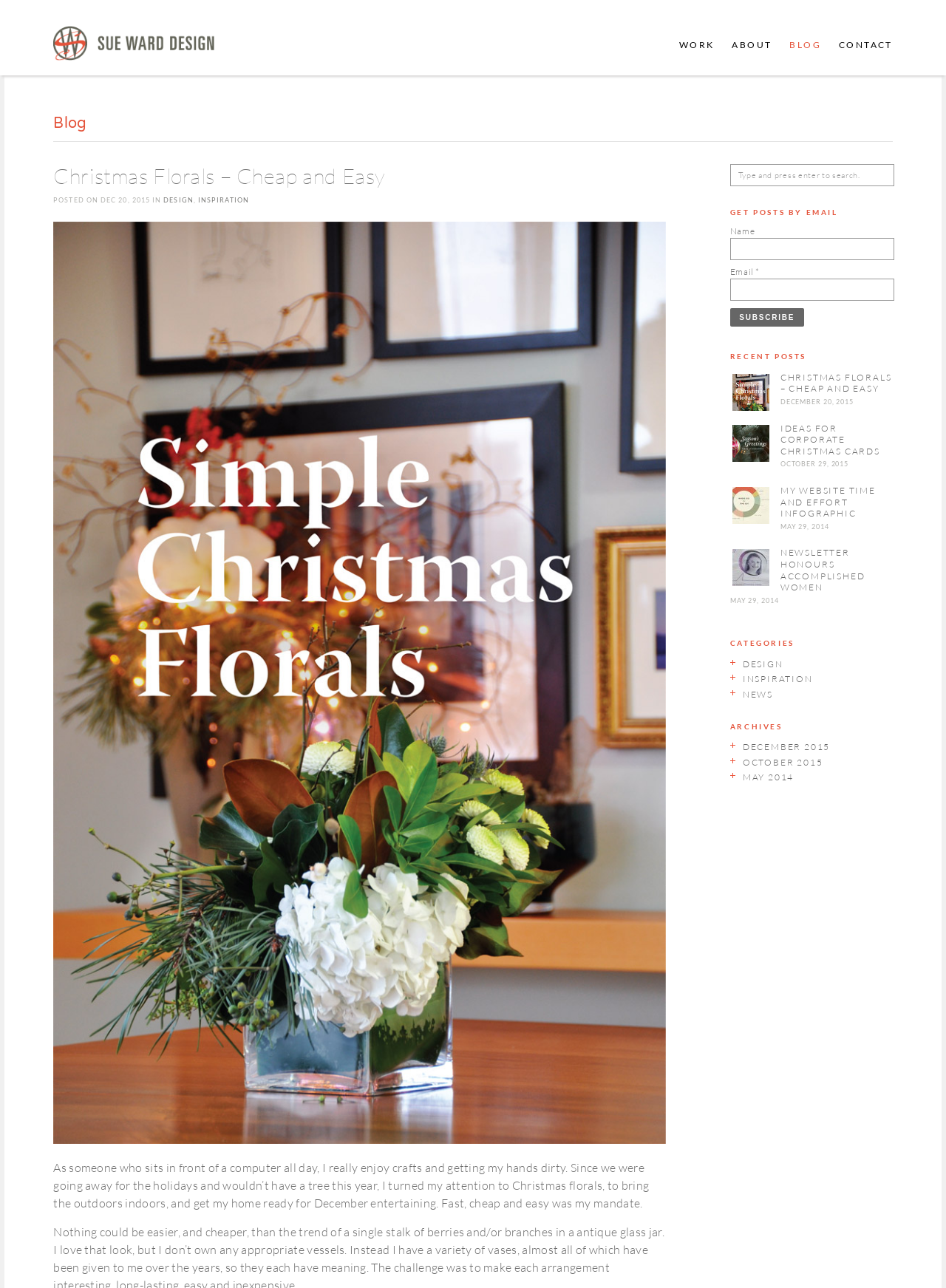Extract the bounding box coordinates for the UI element described by the text: "May 2014". The coordinates should be in the form of [left, top, right, bottom] with values between 0 and 1.

[0.785, 0.599, 0.839, 0.608]